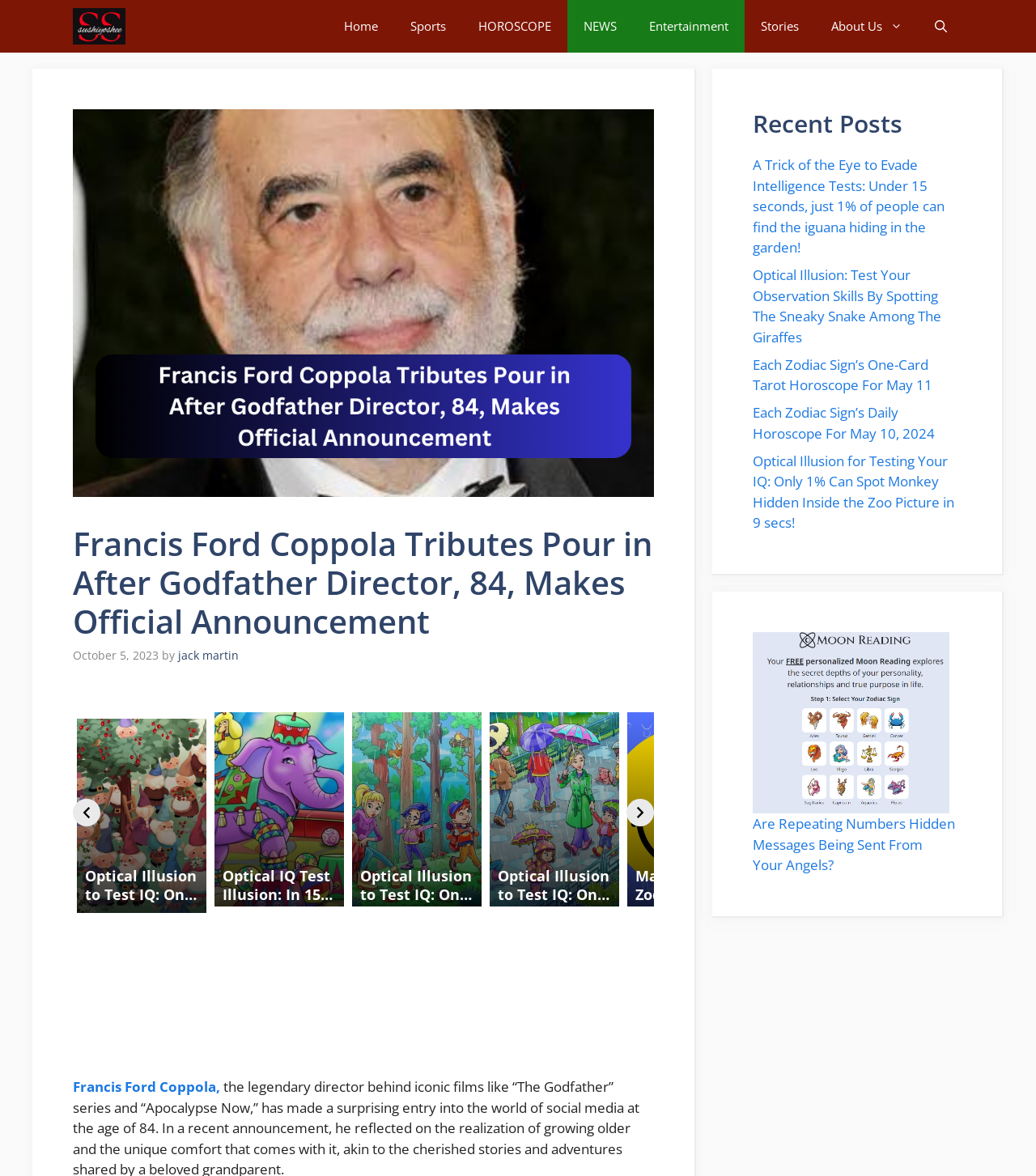Please identify the bounding box coordinates of the area I need to click to accomplish the following instruction: "View the recent post about optical illusion".

[0.727, 0.132, 0.912, 0.218]